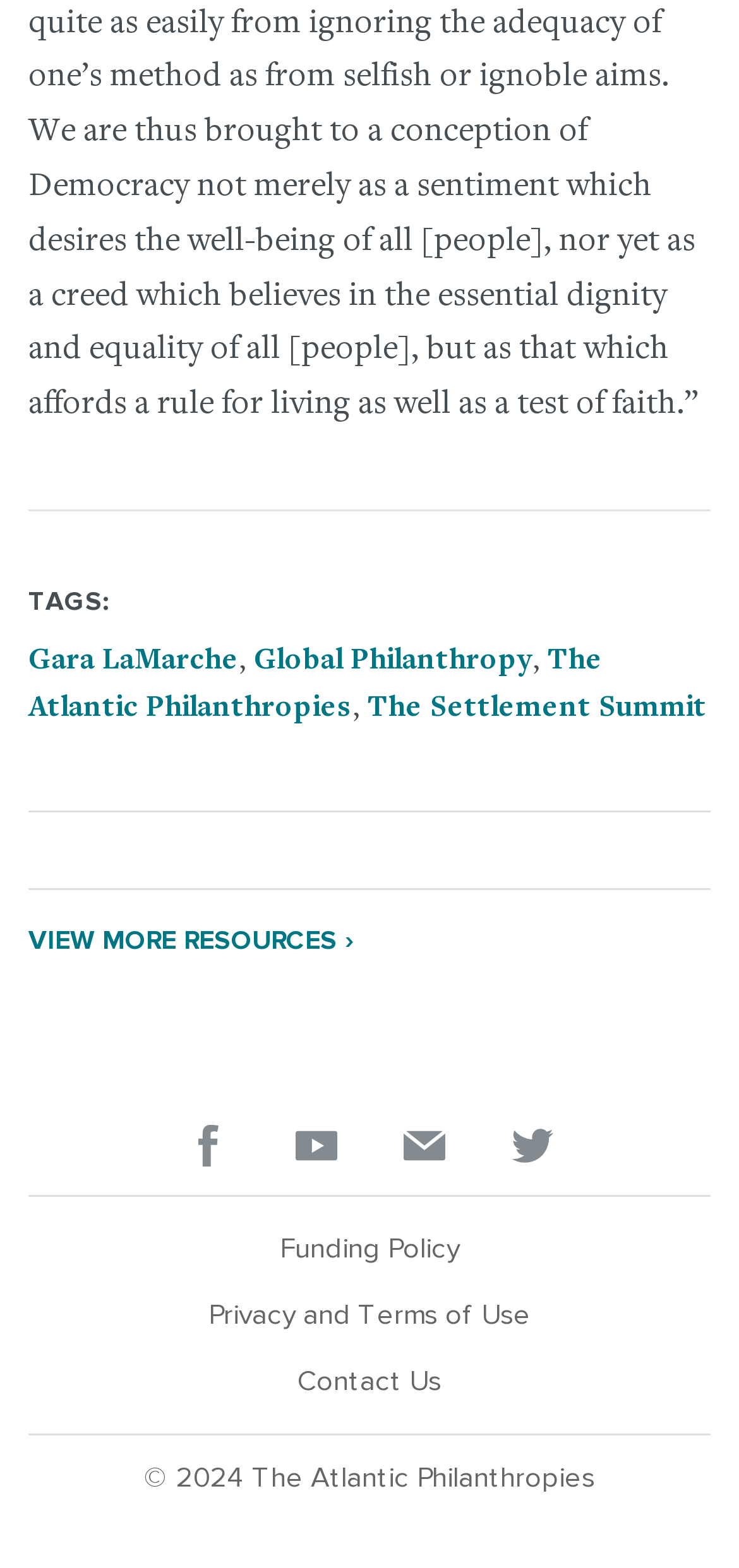Reply to the question with a single word or phrase:
How many social media links are in the footer?

4